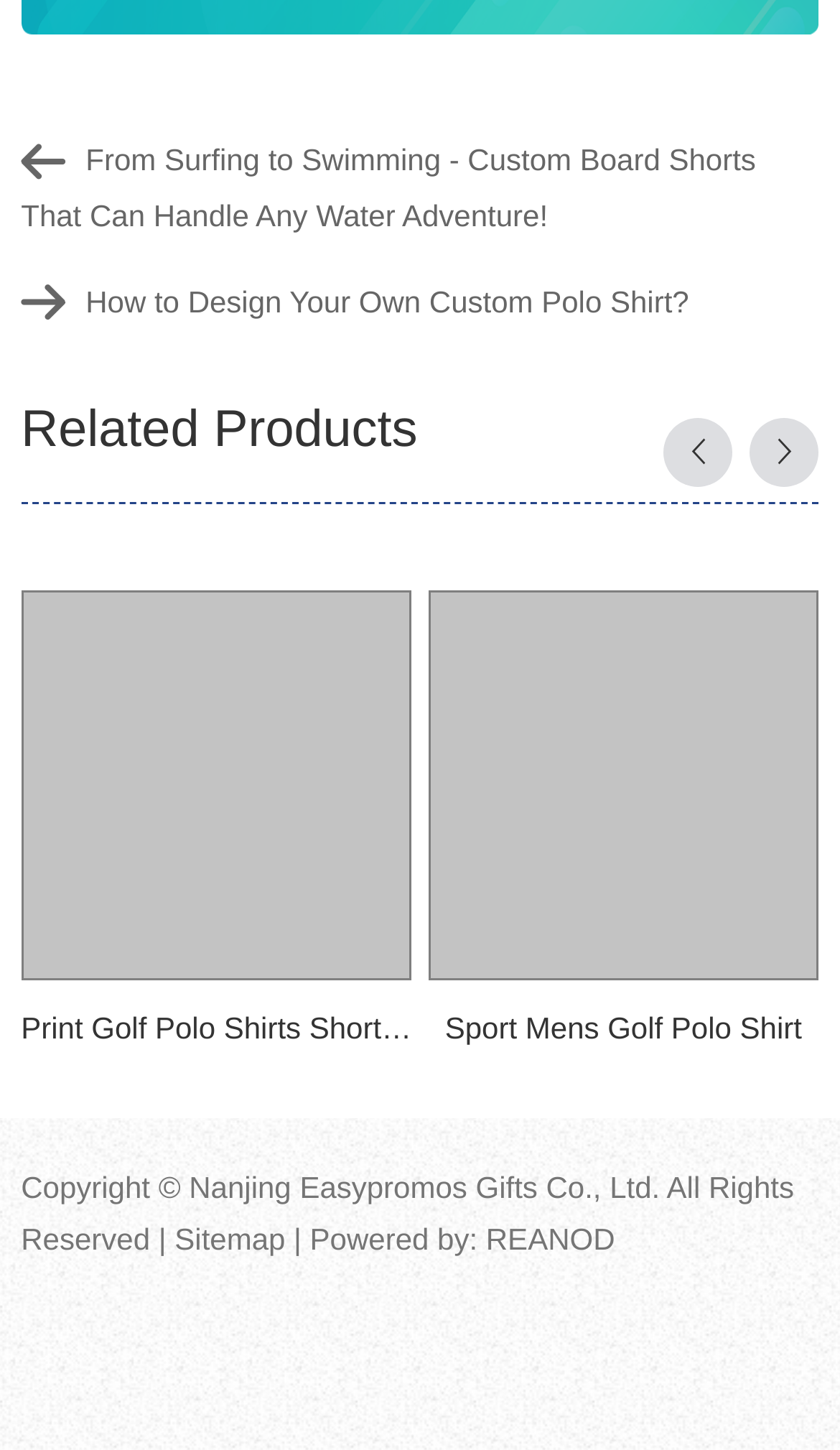What is the main topic of the webpage?
Please ensure your answer to the question is detailed and covers all necessary aspects.

Based on the links and images on the webpage, it appears to be focused on custom clothing, specifically board shorts, polo shirts, and golf polo shirts.